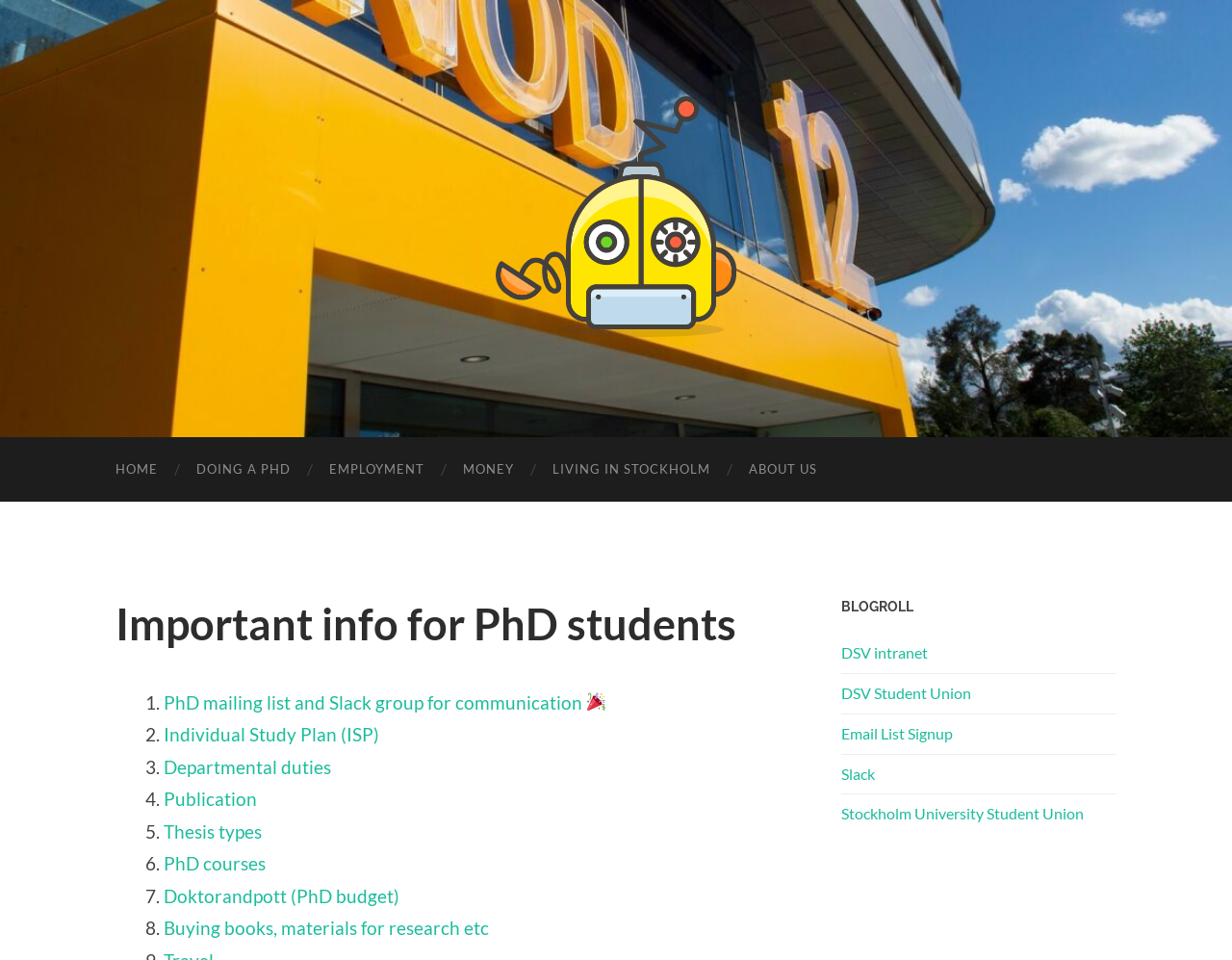Summarize the contents and layout of the webpage in detail.

The webpage is titled "Important info for PhD students - PhDs at DSV" and has a prominent link to "PhDs at DSV" at the top center of the page, accompanied by an image. 

Below this, there is a navigation menu with six links: "HOME", "DOING A PHD", "EMPLOYMENT", "MONEY", "LIVING IN STOCKHOLM", and "ABOUT US", which are evenly spaced and horizontally aligned across the top of the page.

The main content of the page is divided into two sections. On the left, there is a list of eight important links for PhD students, each preceded by a numbered list marker. The links are: "PhD mailing list and Slack group for communication" (accompanied by an emoji), "Individual Study Plan (ISP)", "Departmental duties", "Publication", "Thesis types", "PhD courses", "Doktorandpott (PhD budget)", and "Buying books, materials for research etc". 

On the right, there is a complementary section with a heading "BLOGROLL" and five links: "DSV intranet", "DSV Student Union", "Email List Signup", "Slack", and "Stockholm University Student Union".